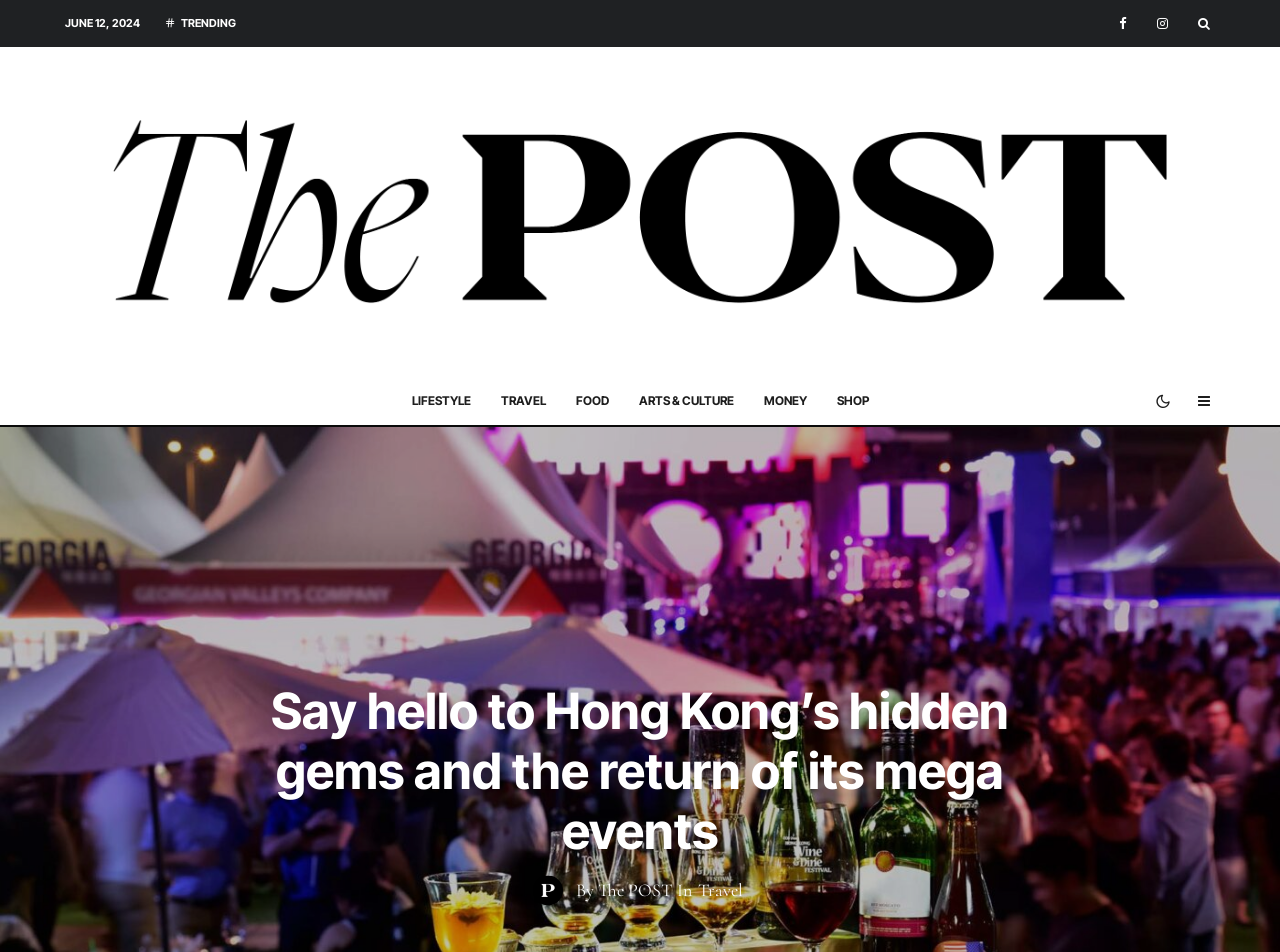Find the bounding box coordinates for the HTML element specified by: "Arts & Culture".

[0.487, 0.396, 0.585, 0.446]